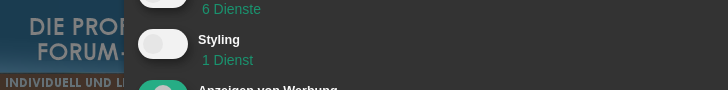Please analyze the image and provide a thorough answer to the question:
How many services are available?

The toggle switch labeled '6 Dienste' suggests that there are six available services on the platform, providing users with multiple options to choose from.